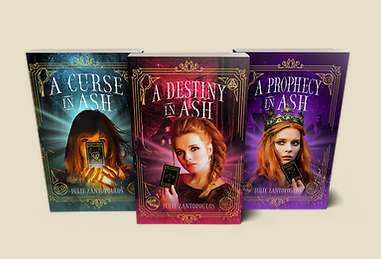Provide a one-word or short-phrase response to the question:
What tone do the book covers set for the narratives within?

Fantasy and drama